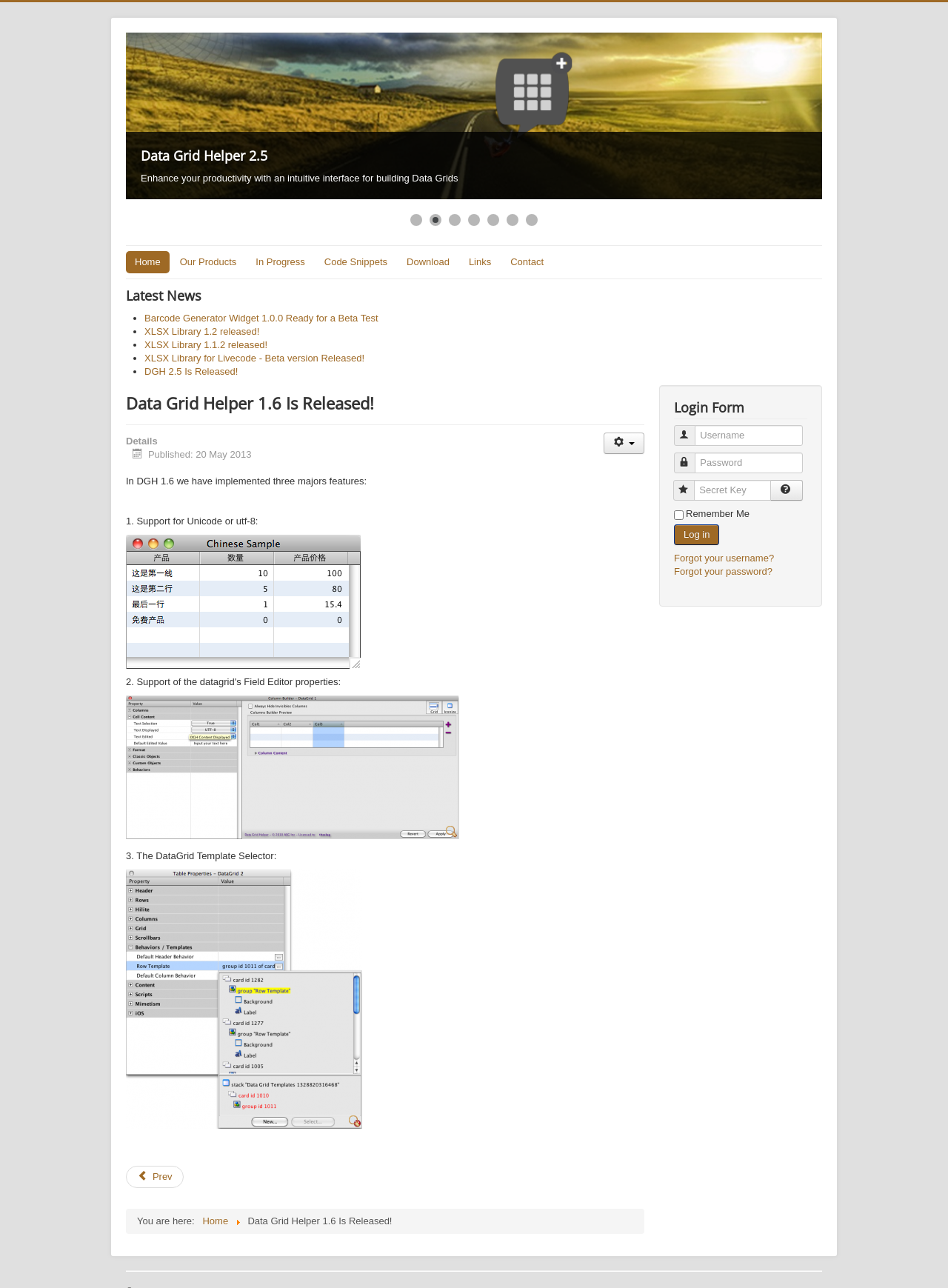Respond with a single word or phrase to the following question:
What is the breadcrumb navigation showing?

Current location